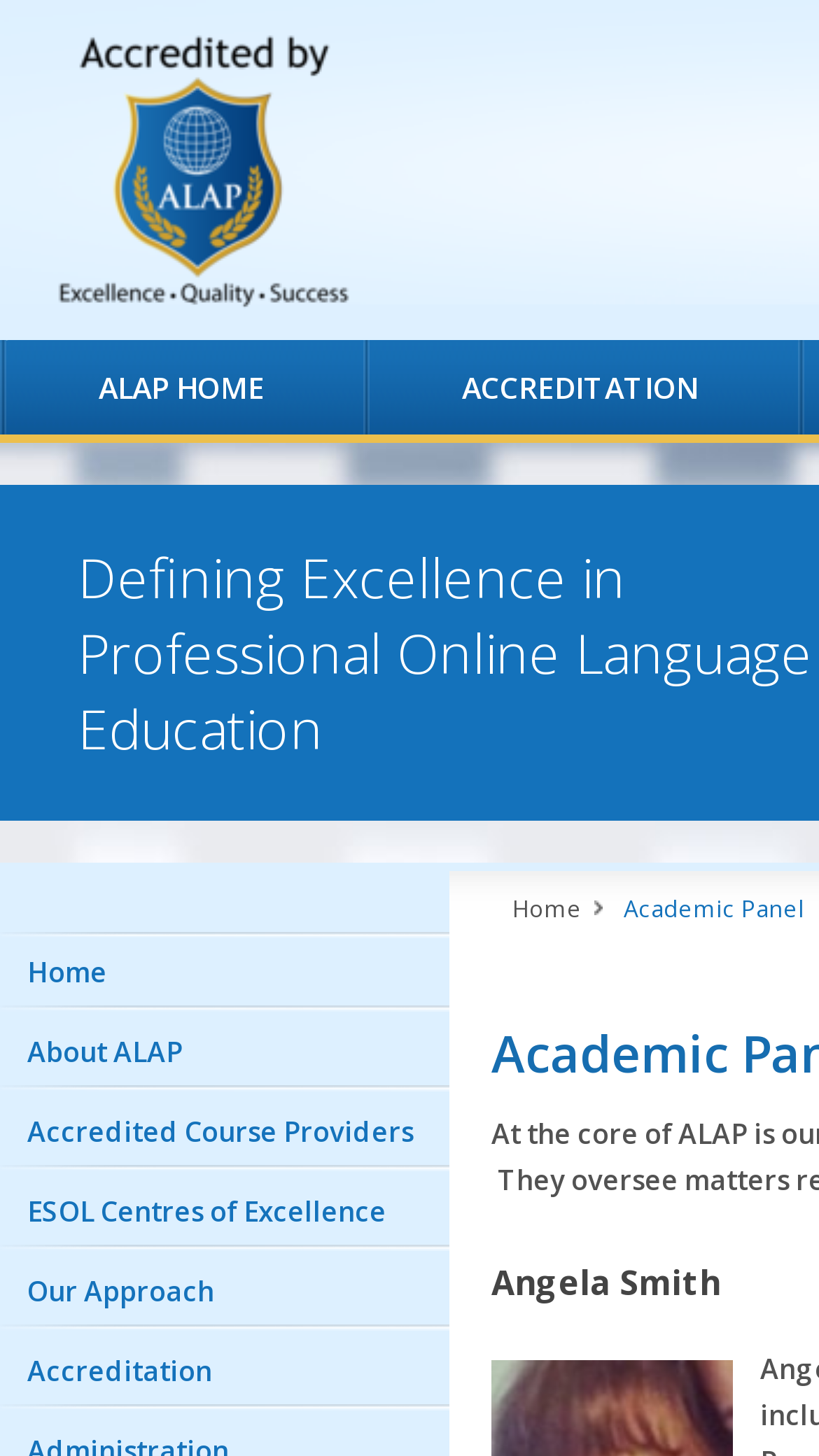Provide the bounding box coordinates of the section that needs to be clicked to accomplish the following instruction: "explore accredited course providers."

[0.0, 0.75, 0.549, 0.804]